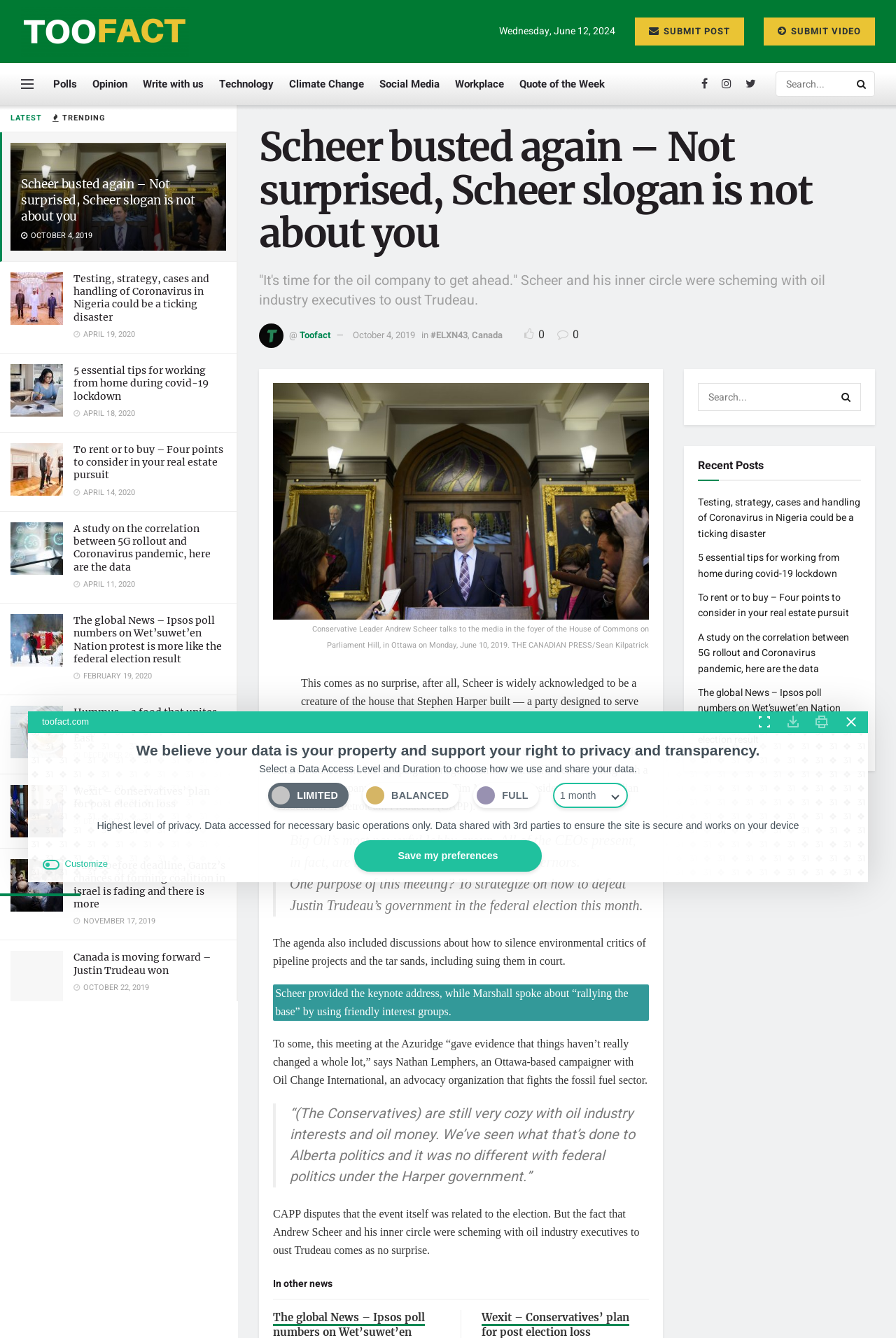Locate the bounding box coordinates of the clickable part needed for the task: "Visit the 'Toofact' website".

[0.023, 0.004, 0.211, 0.043]